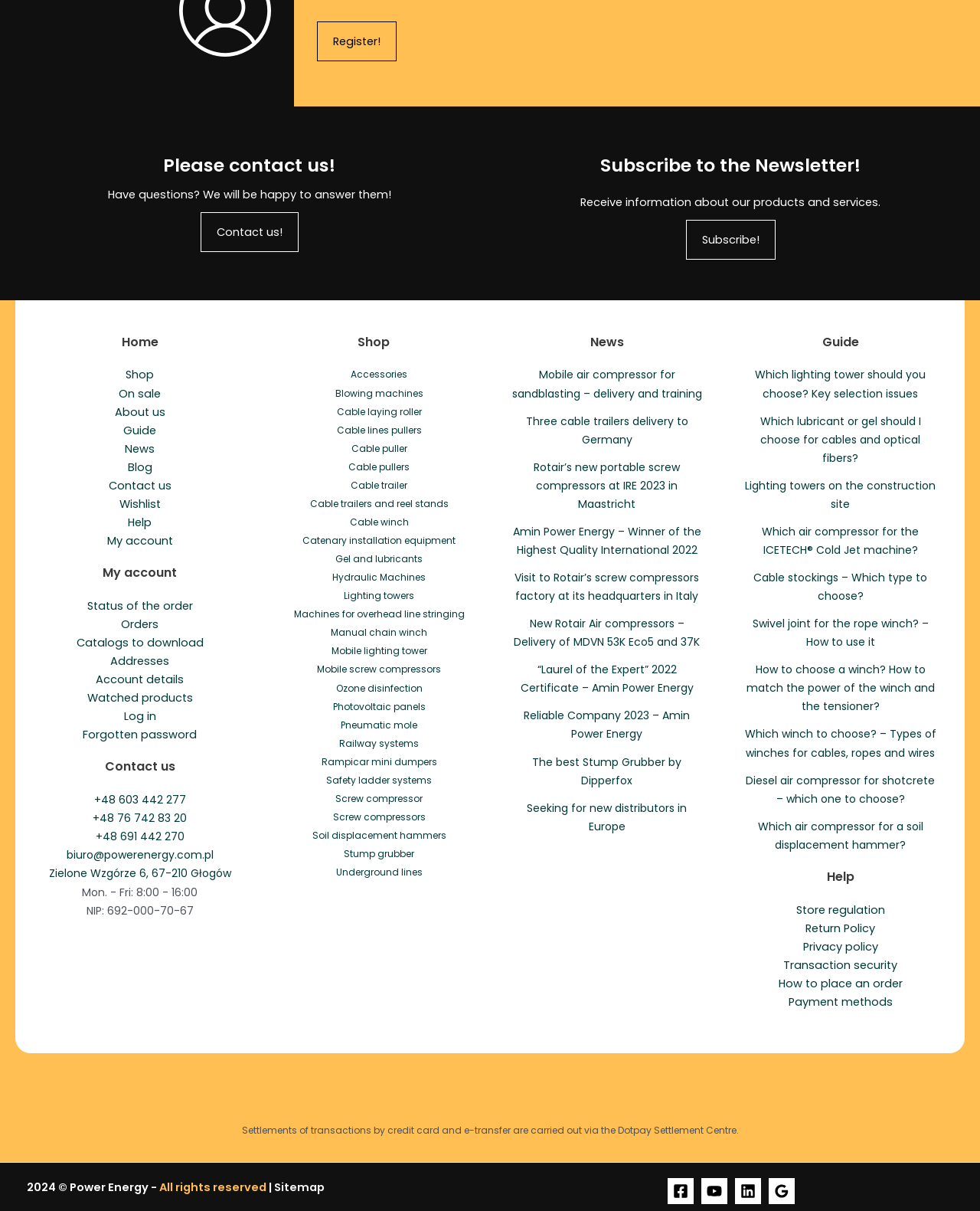Could you highlight the region that needs to be clicked to execute the instruction: "View news"?

[0.522, 0.303, 0.716, 0.331]